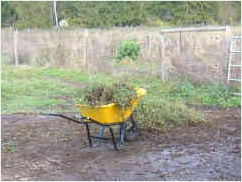What is the theme of the image?
Based on the image, answer the question with as much detail as possible.

The overall scene conveys the theme of pasture management and restoration, highlighting the efforts needed to reclaim a space that has suffered from neglect.